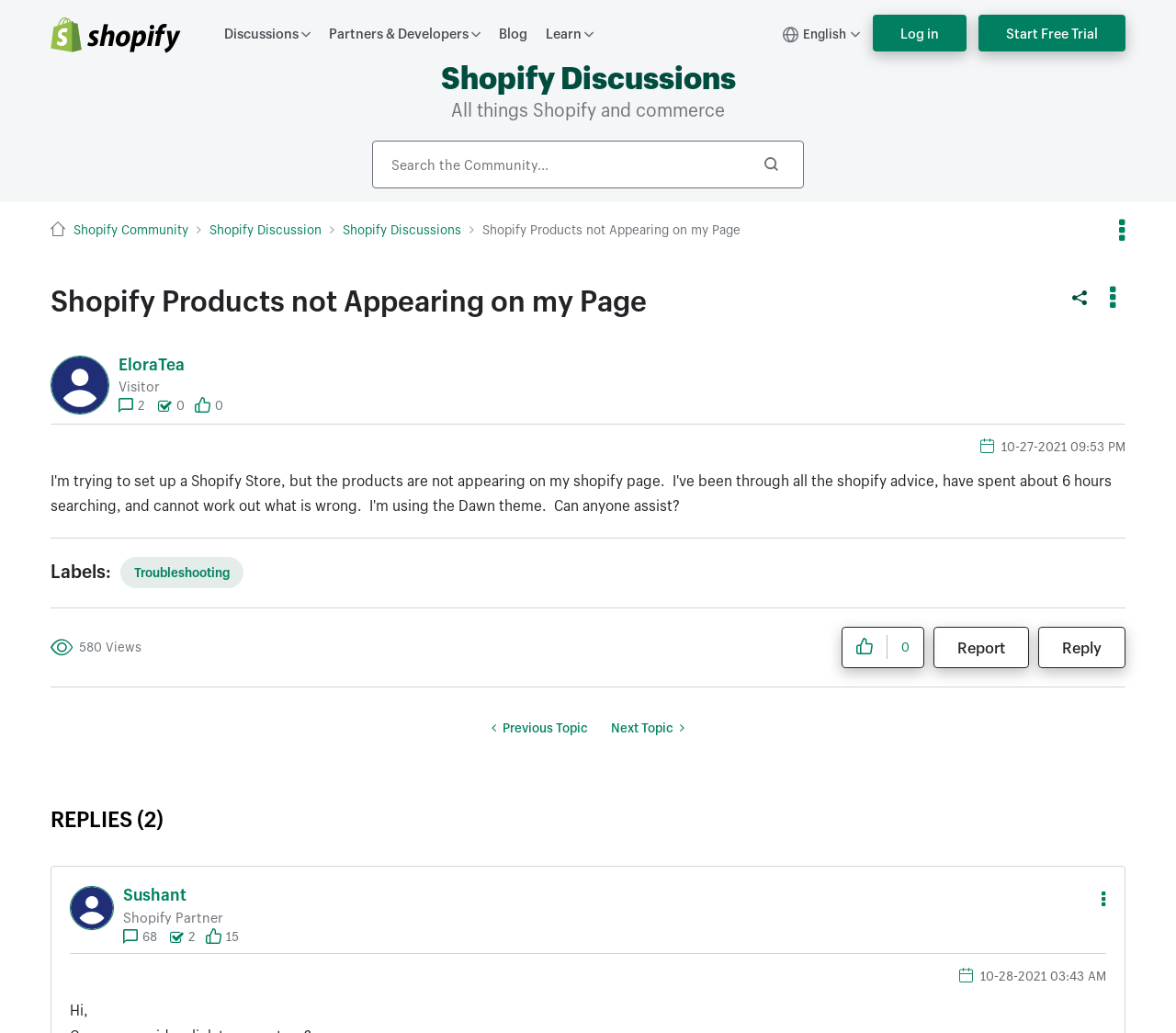Find the main header of the webpage and produce its text content.

Shopify Products not Appearing on my Page